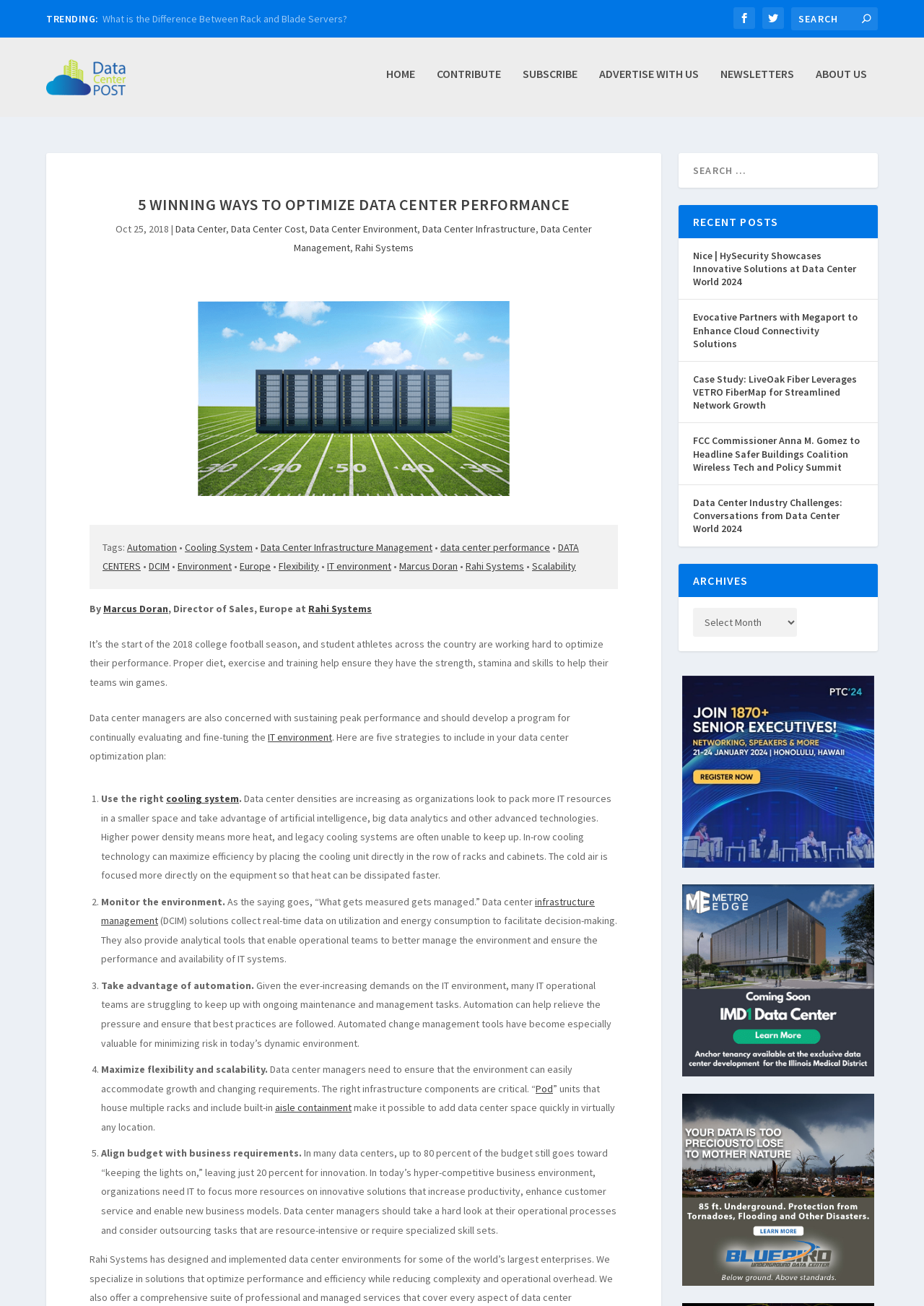Please find the bounding box coordinates of the element that you should click to achieve the following instruction: "Explore recent posts". The coordinates should be presented as four float numbers between 0 and 1: [left, top, right, bottom].

[0.734, 0.151, 0.95, 0.177]